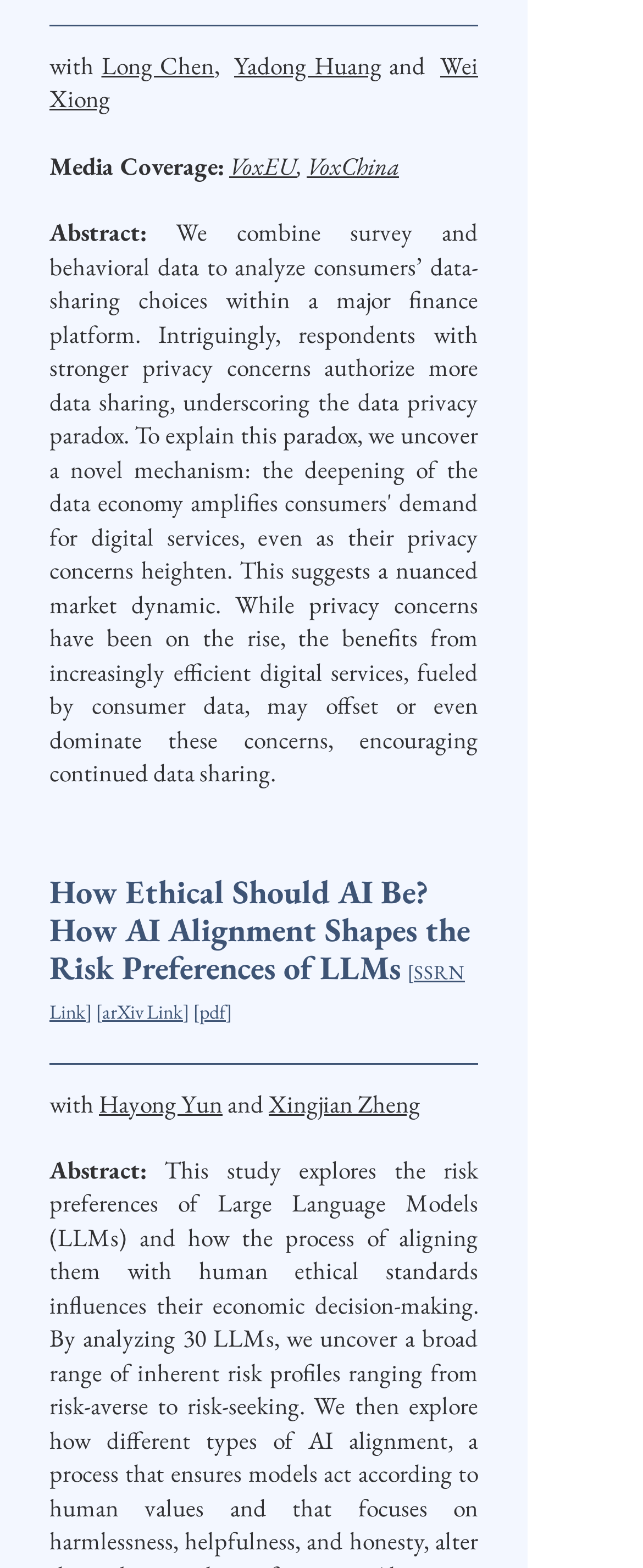Identify the bounding box coordinates of the clickable region required to complete the instruction: "Access the SSRN link". The coordinates should be given as four float numbers within the range of 0 and 1, i.e., [left, top, right, bottom].

[0.077, 0.612, 0.723, 0.654]